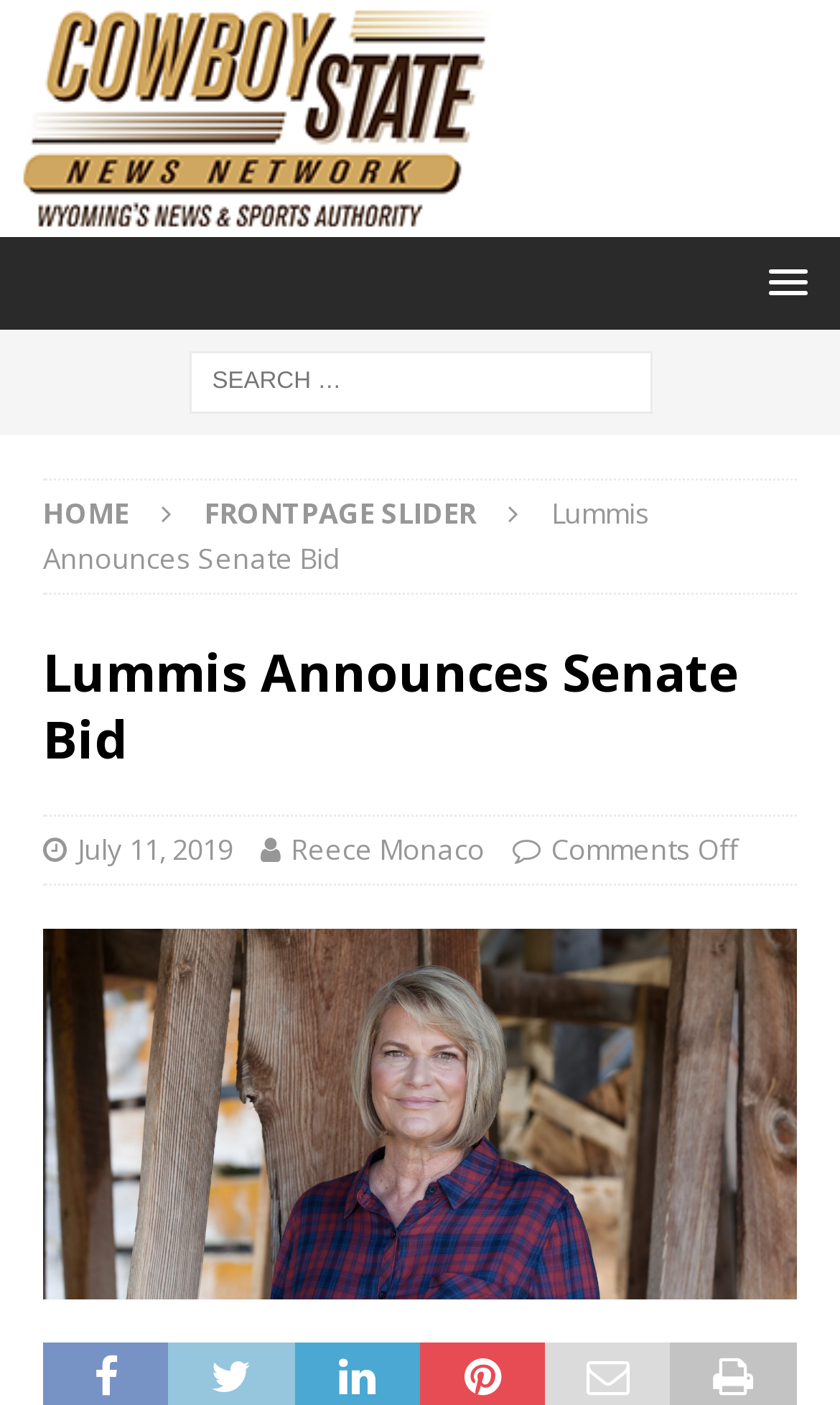Provide the bounding box coordinates of the HTML element described by the text: "Home".

[0.051, 0.351, 0.154, 0.379]